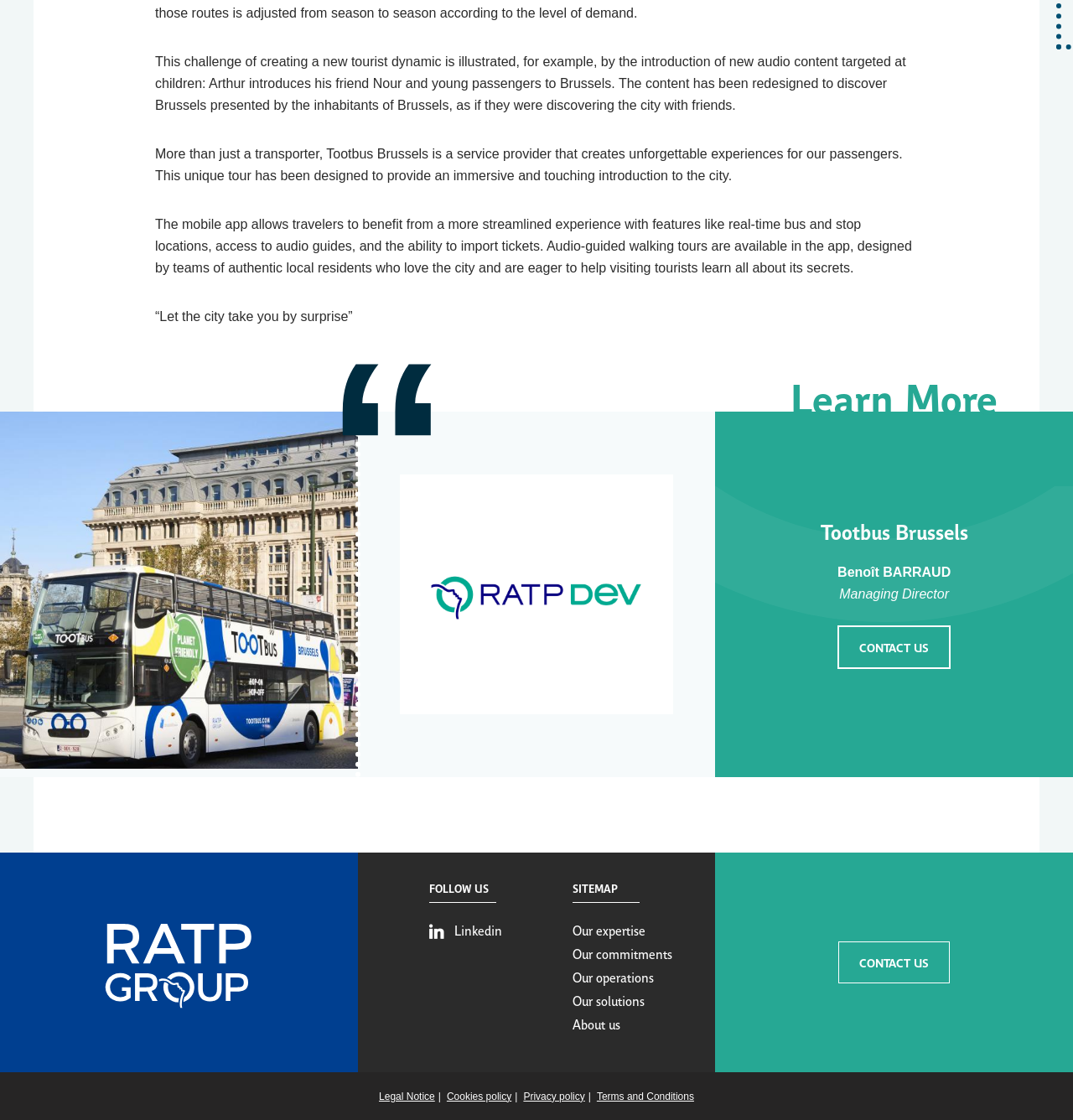What is the name of the company providing the service?
Offer a detailed and full explanation in response to the question.

The image element with ID 702 has the text 'Tootbus Bruxelles', which suggests that the company providing the service is Tootbus Brussels.